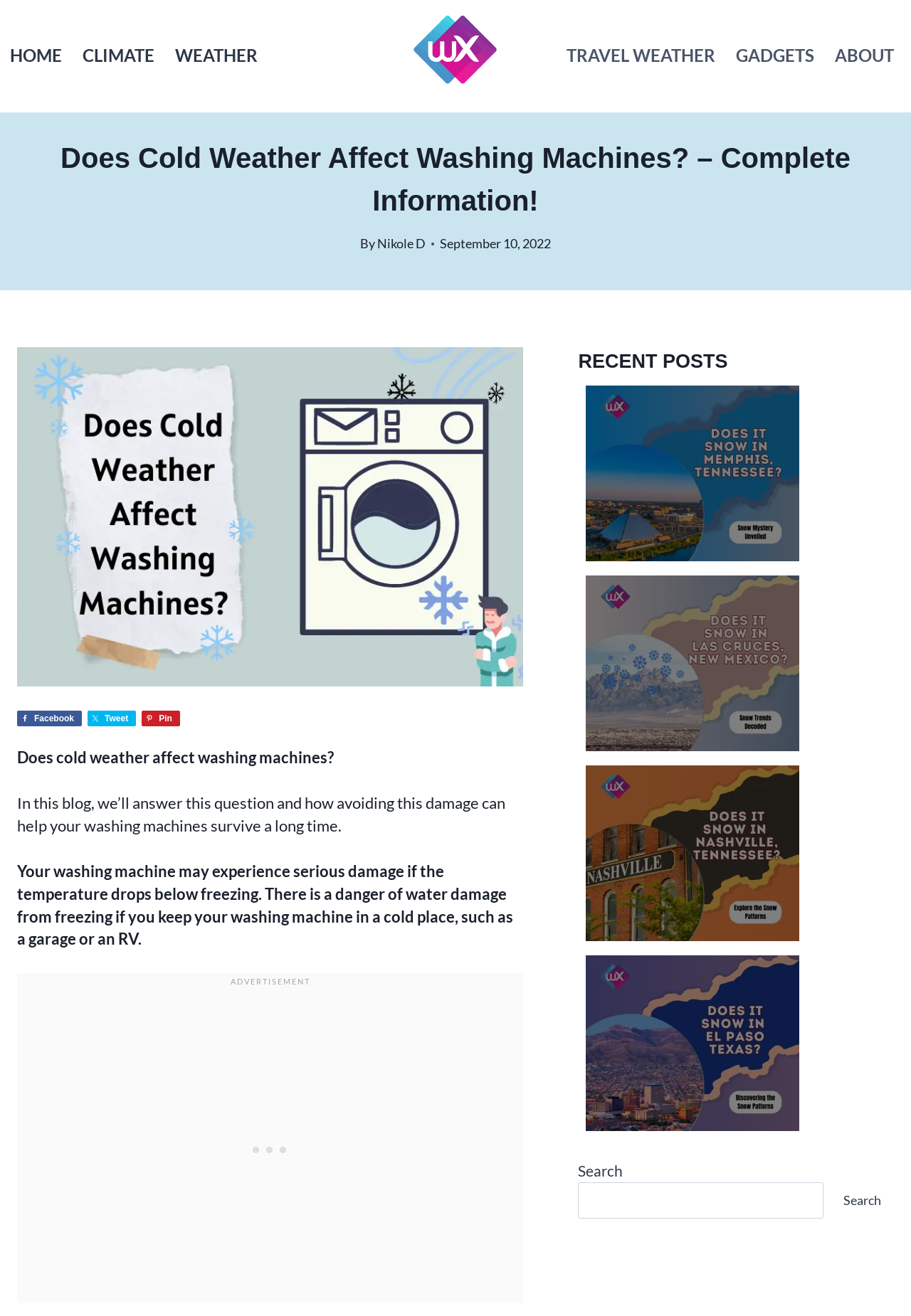Identify the bounding box coordinates necessary to click and complete the given instruction: "Visit the CLIMATE page".

[0.08, 0.011, 0.181, 0.074]